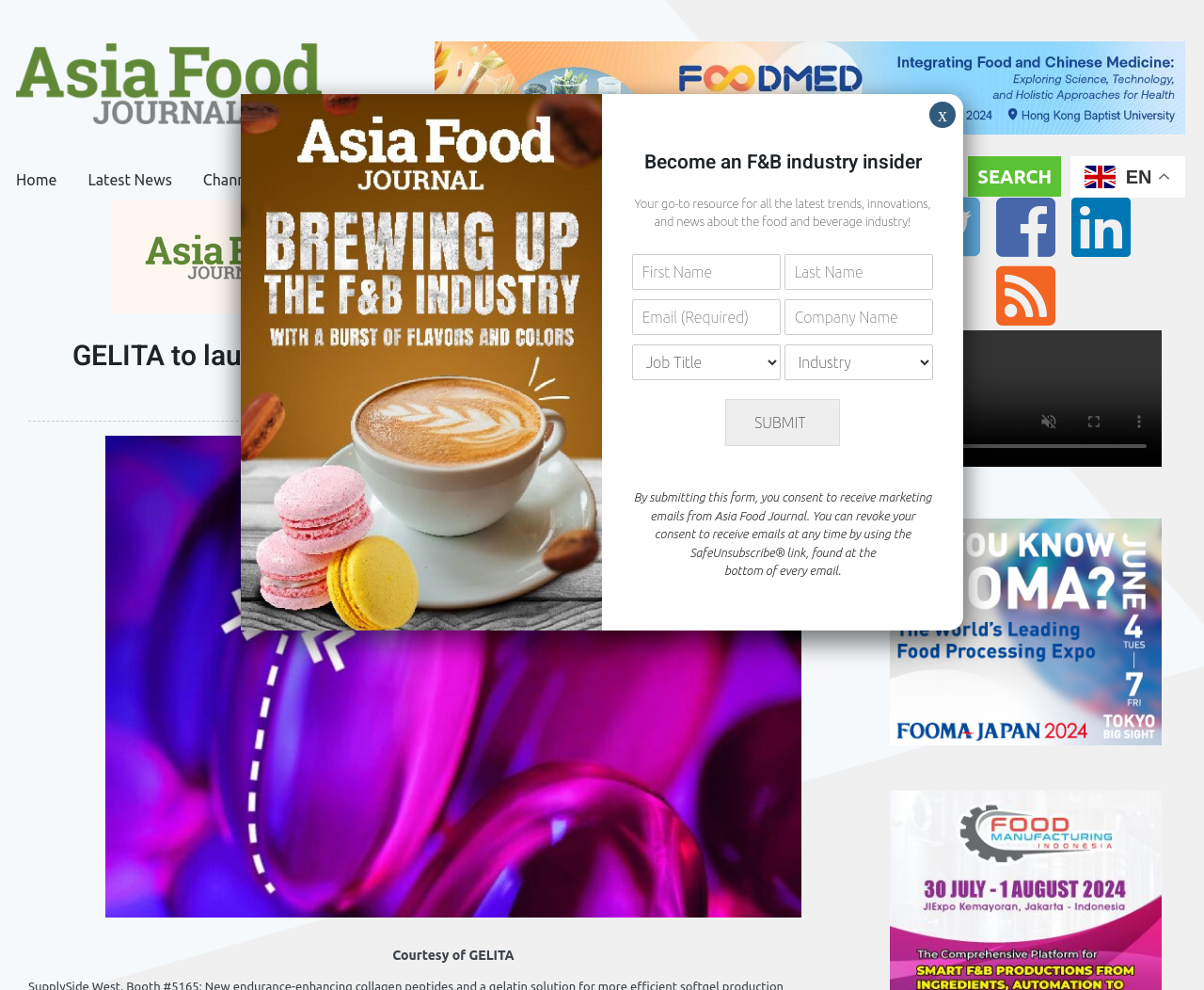Pinpoint the bounding box coordinates of the clickable element to carry out the following instruction: "Subscribe to the newsletter."

[0.234, 0.162, 0.313, 0.2]